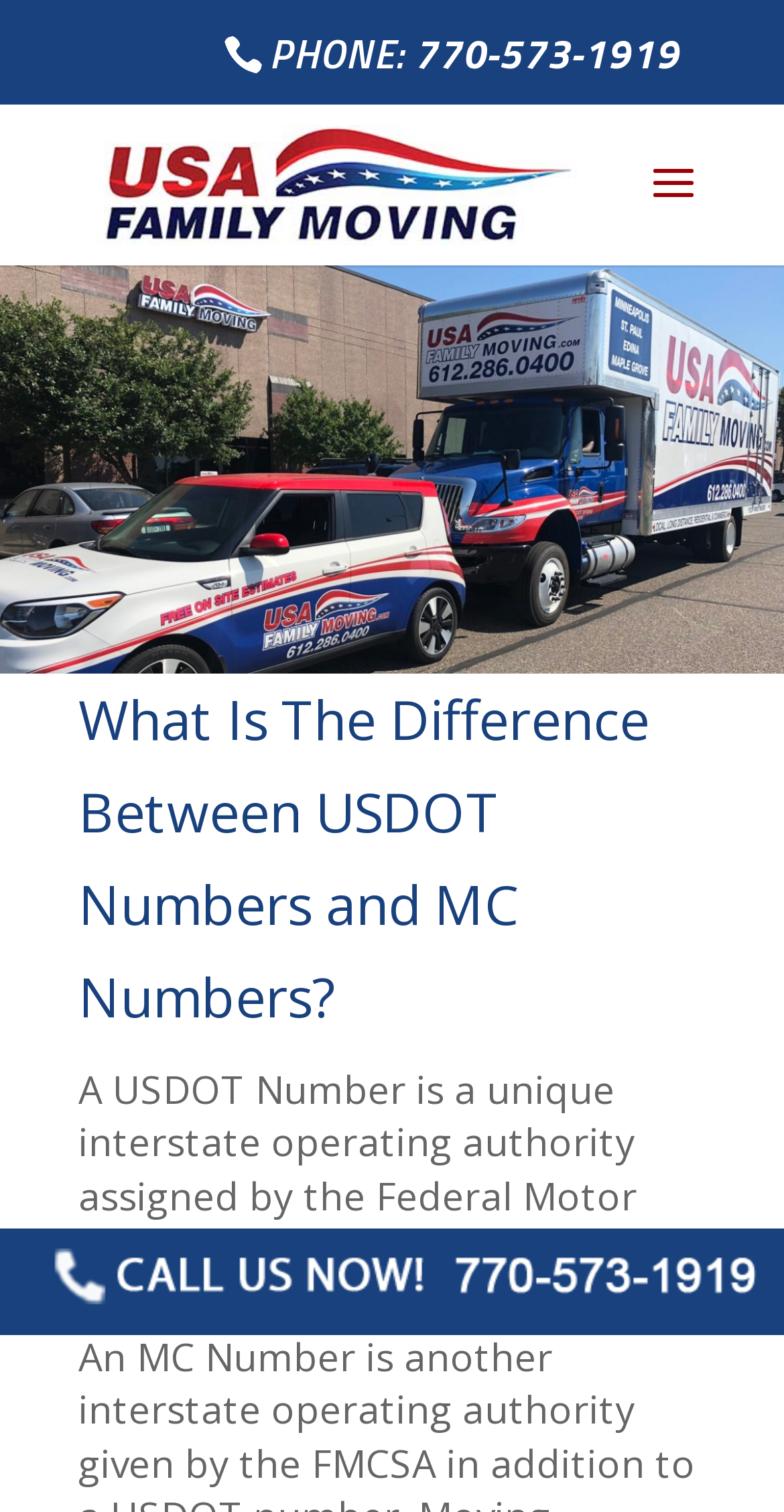Locate the bounding box for the described UI element: "alt="USA Family Moving"". Ensure the coordinates are four float numbers between 0 and 1, formatted as [left, top, right, bottom].

[0.11, 0.099, 0.75, 0.138]